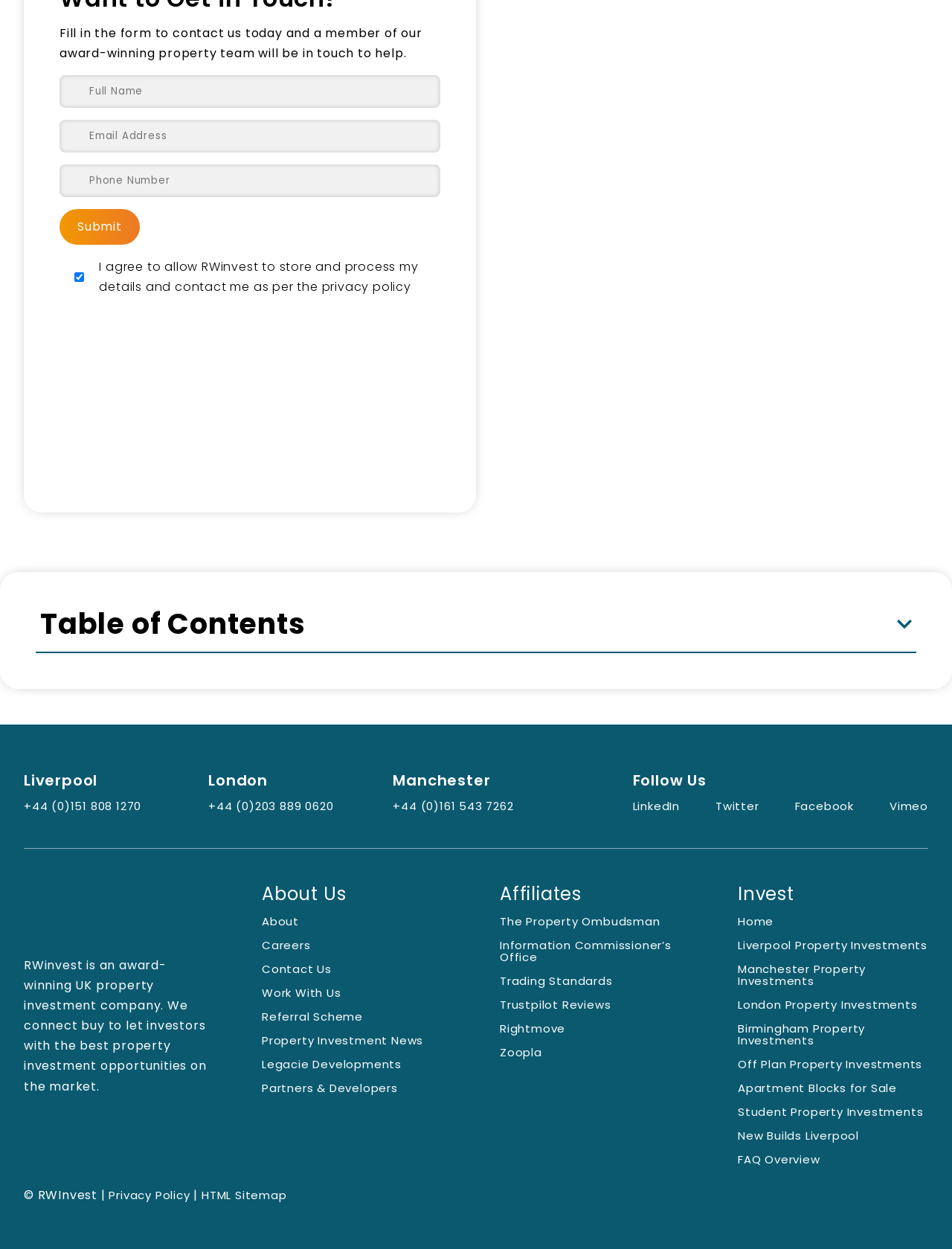How many social media links are there?
Respond to the question with a well-detailed and thorough answer.

There are links to LinkedIn, Twitter, Facebook, and Vimeo in the 'Follow Us' section at the bottom of the webpage. These links allow users to connect with the company on various social media platforms.